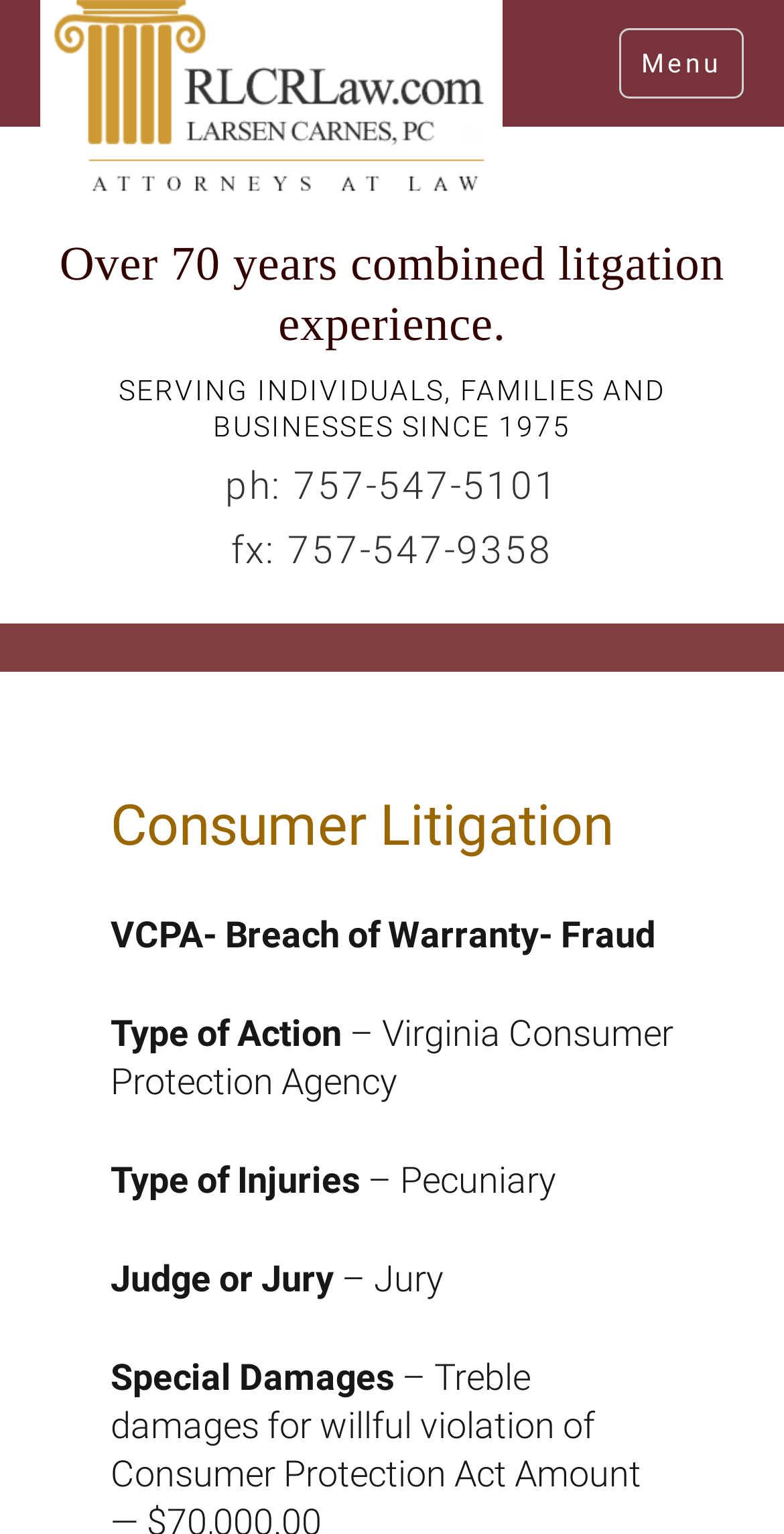Answer in one word or a short phrase: 
What is the type of action related to VCPA?

Breach of Warranty- Fraud